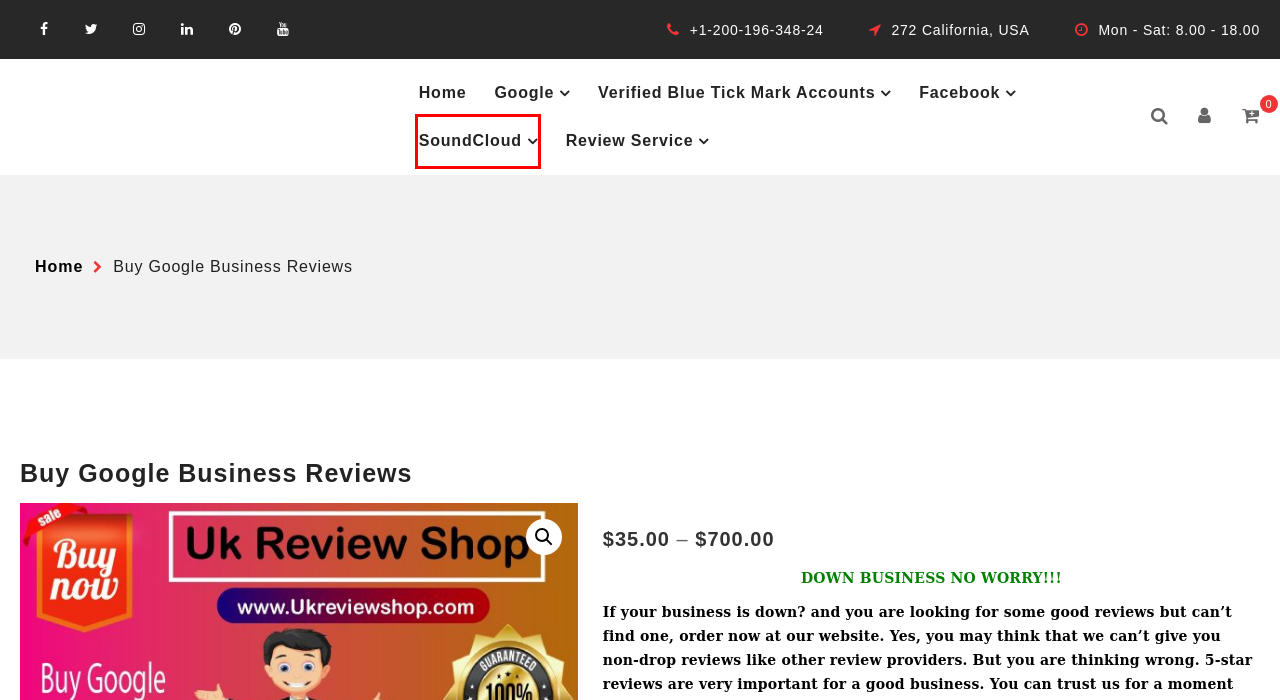Given a screenshot of a webpage featuring a red bounding box, identify the best matching webpage description for the new page after the element within the red box is clicked. Here are the options:
A. My account - UK Review
B. Shop - UK Review
C. Buy Pinterest Accounts - Buy Pinterest Accounts Bulk (PVA)
D. Buy Google Places Reviews - Best Places to Buy Google Reviews
E. UkReviewShop - 100% Permanent Review provides service
F. Buy Facebook Page Verification - Buy Facebook Blue Tick Mark
G. Cart - UK Review
H. SoundCloud Archives - UK Review

H